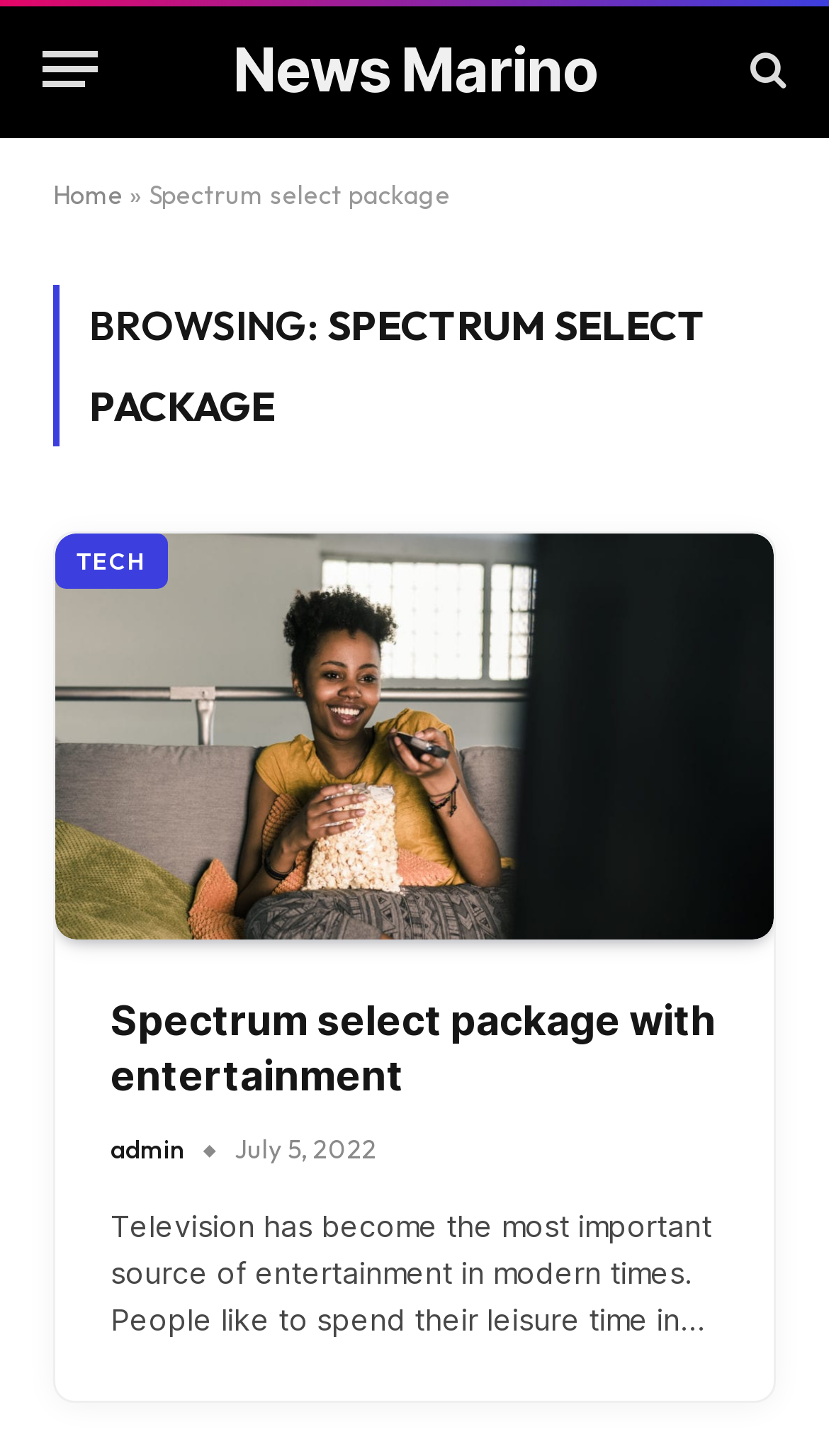Reply to the question below using a single word or brief phrase:
What is the title of the first link in the article?

Spectrum select package with entertainment